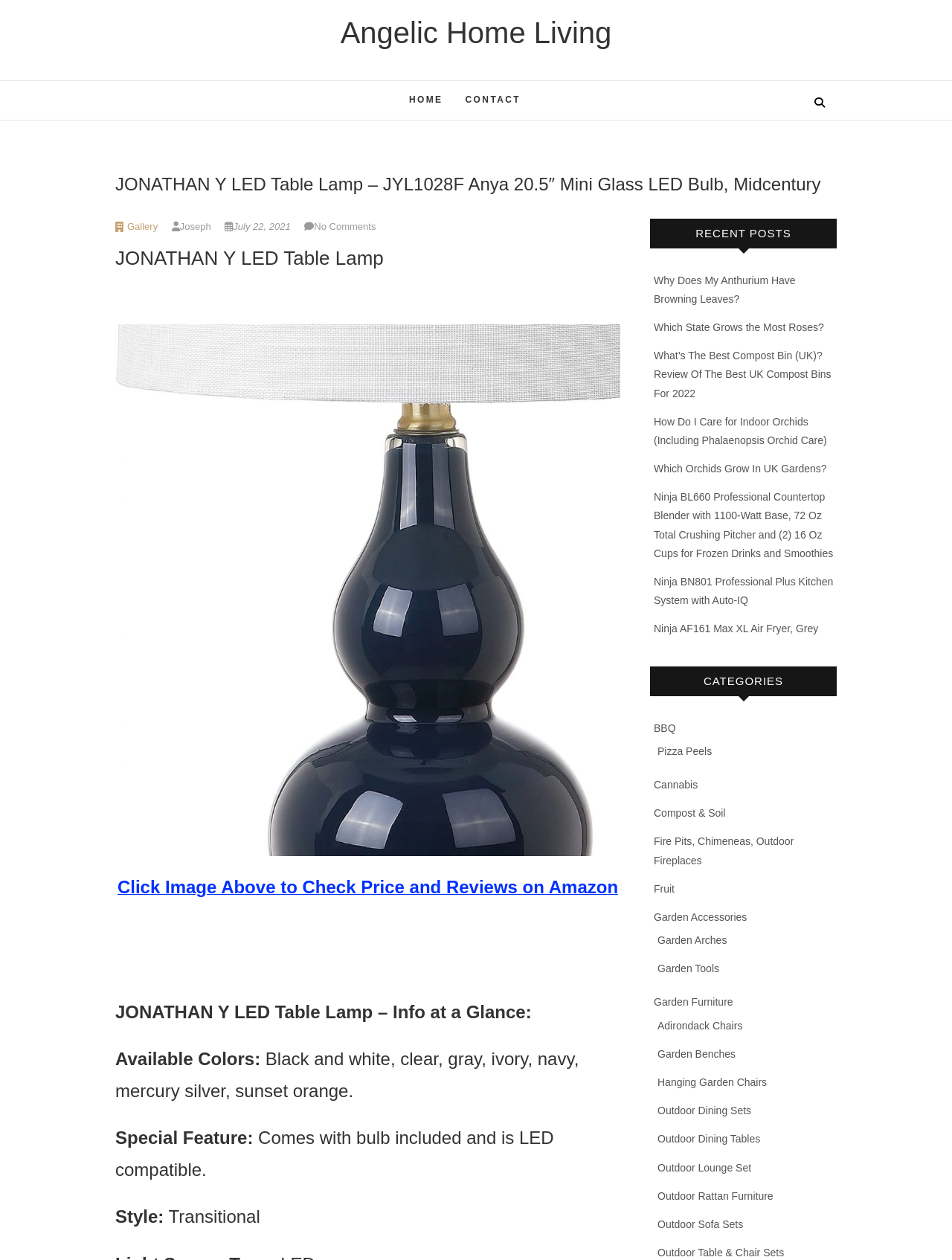Offer an extensive depiction of the webpage and its key elements.

This webpage is about a product, specifically a JONATHAN Y LED Table Lamp. At the top of the page, there is a heading that displays the product name and a navigation menu with links to "HOME" and "CONTACT". On the top right corner, there is a button with an icon. 

Below the navigation menu, there is a large heading that displays the product name again, followed by a series of links, including "Gallery", a user's name, a date, and "No Comments". 

The main content of the page is divided into sections. The first section describes the product, with a heading "JONATHAN Y LED Table Lamp" and a link to "modern led table lamp" that is accompanied by an image. There is also a link to check the price and reviews on Amazon. 

The next section provides information about the product at a glance, including available colors, special features, and style. 

On the right side of the page, there are two sections. The first section displays recent posts with links to various articles, including ones about plants, compost bins, and kitchen appliances. The second section lists categories, including BBQ, cannabis, compost, and garden accessories, with links to subcategories like garden arches, garden tools, and outdoor furniture.